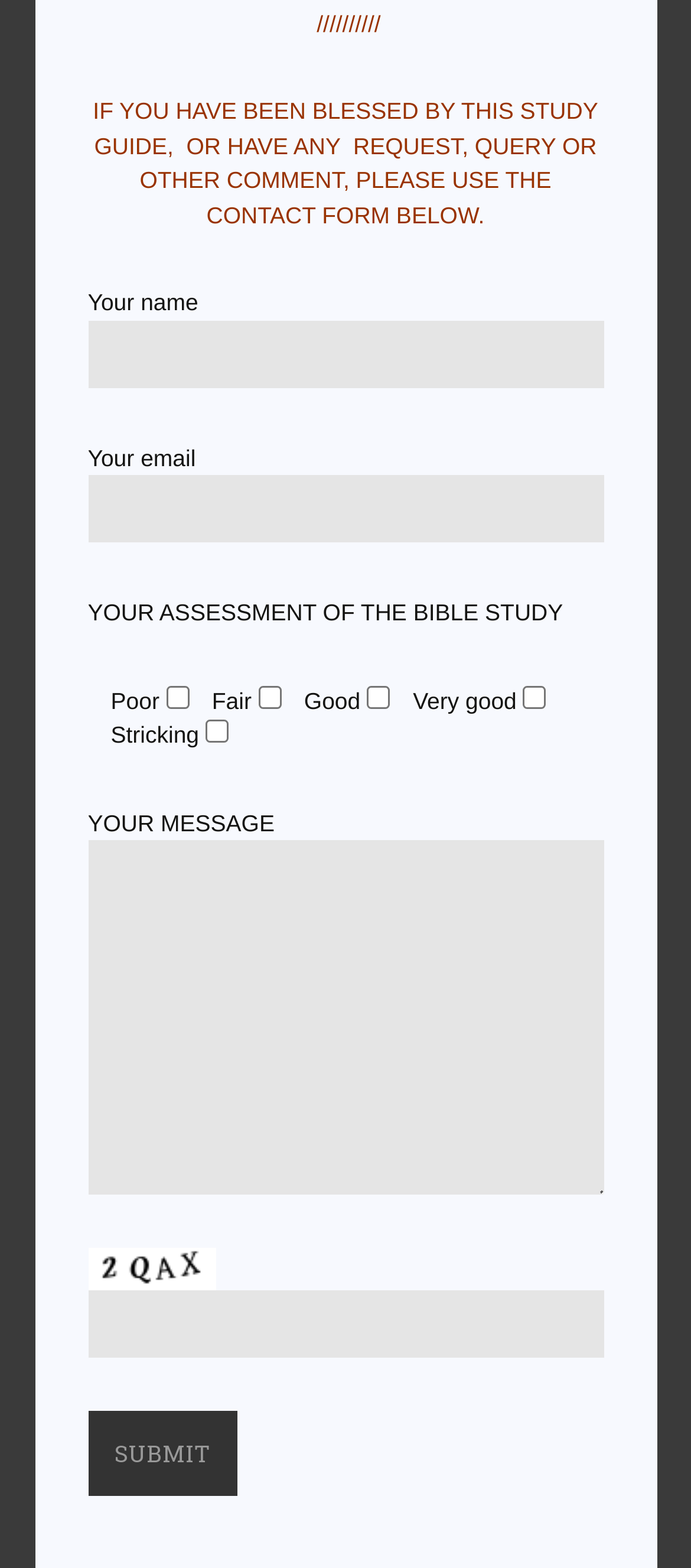What is the text on the submit button?
Using the image, give a concise answer in the form of a single word or short phrase.

SUBMIT